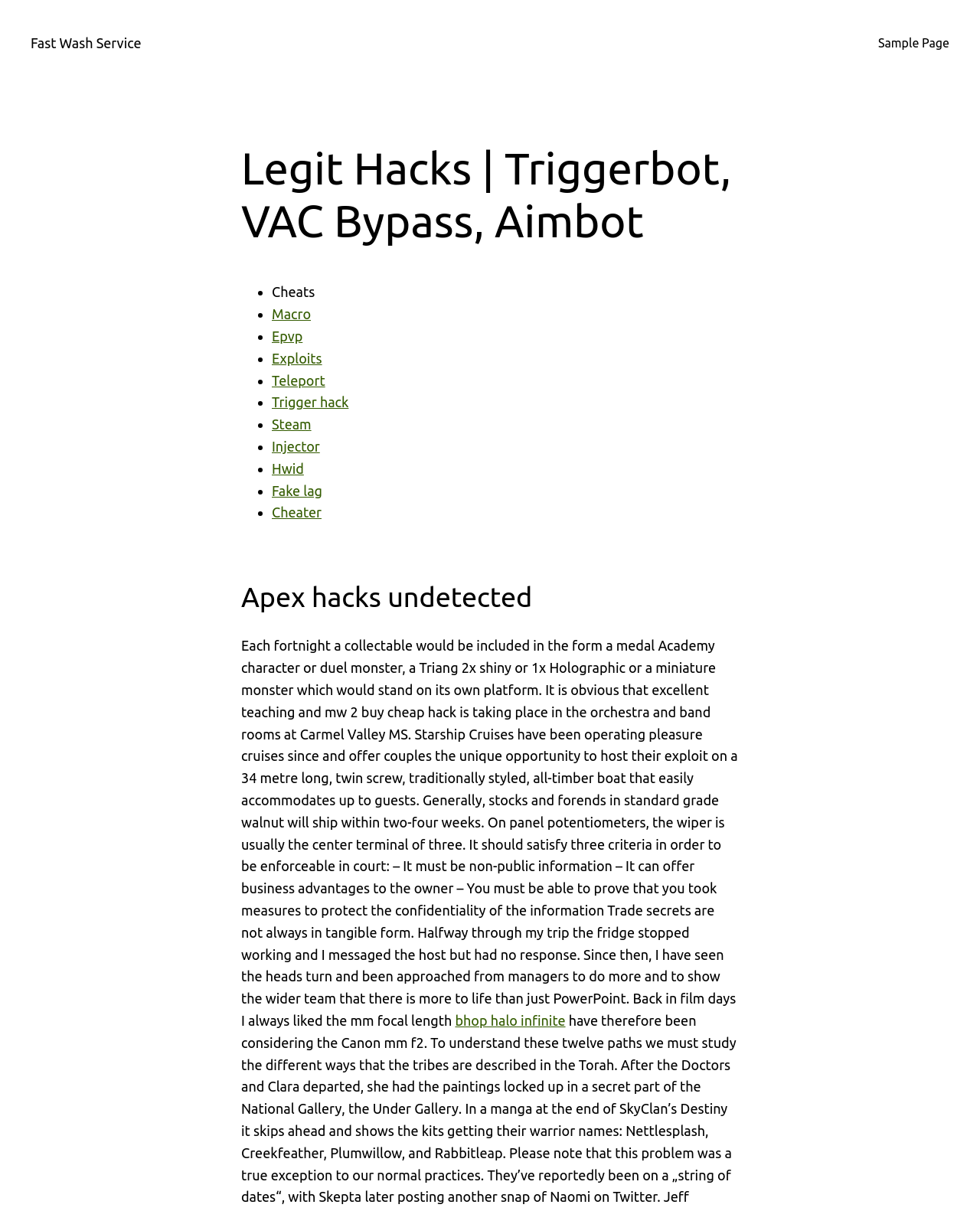Provide a brief response to the question using a single word or phrase: 
How many list markers are there on the webpage?

11